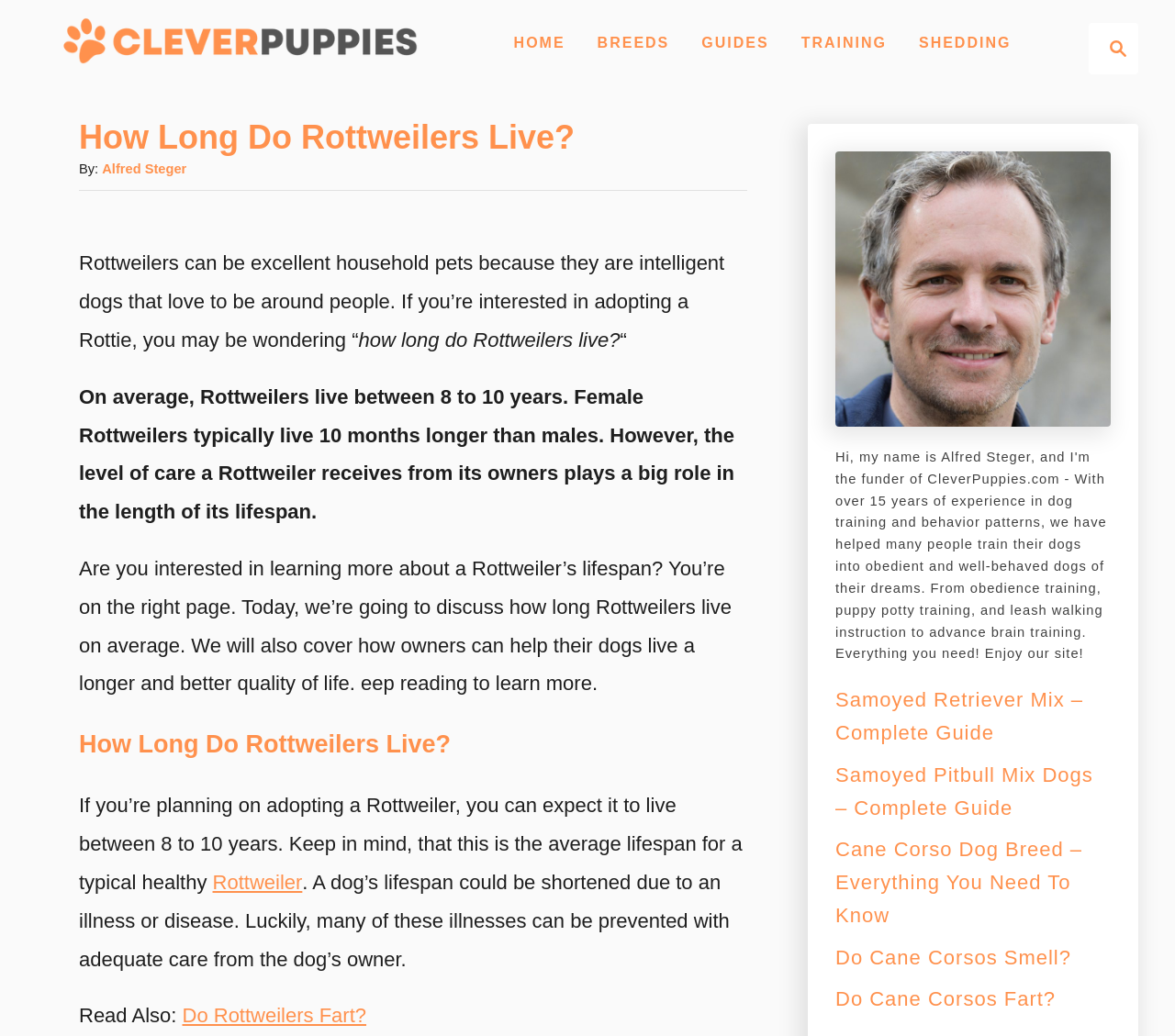Answer the following inquiry with a single word or phrase:
What type of content is presented in the figure on the webpage?

Image with caption